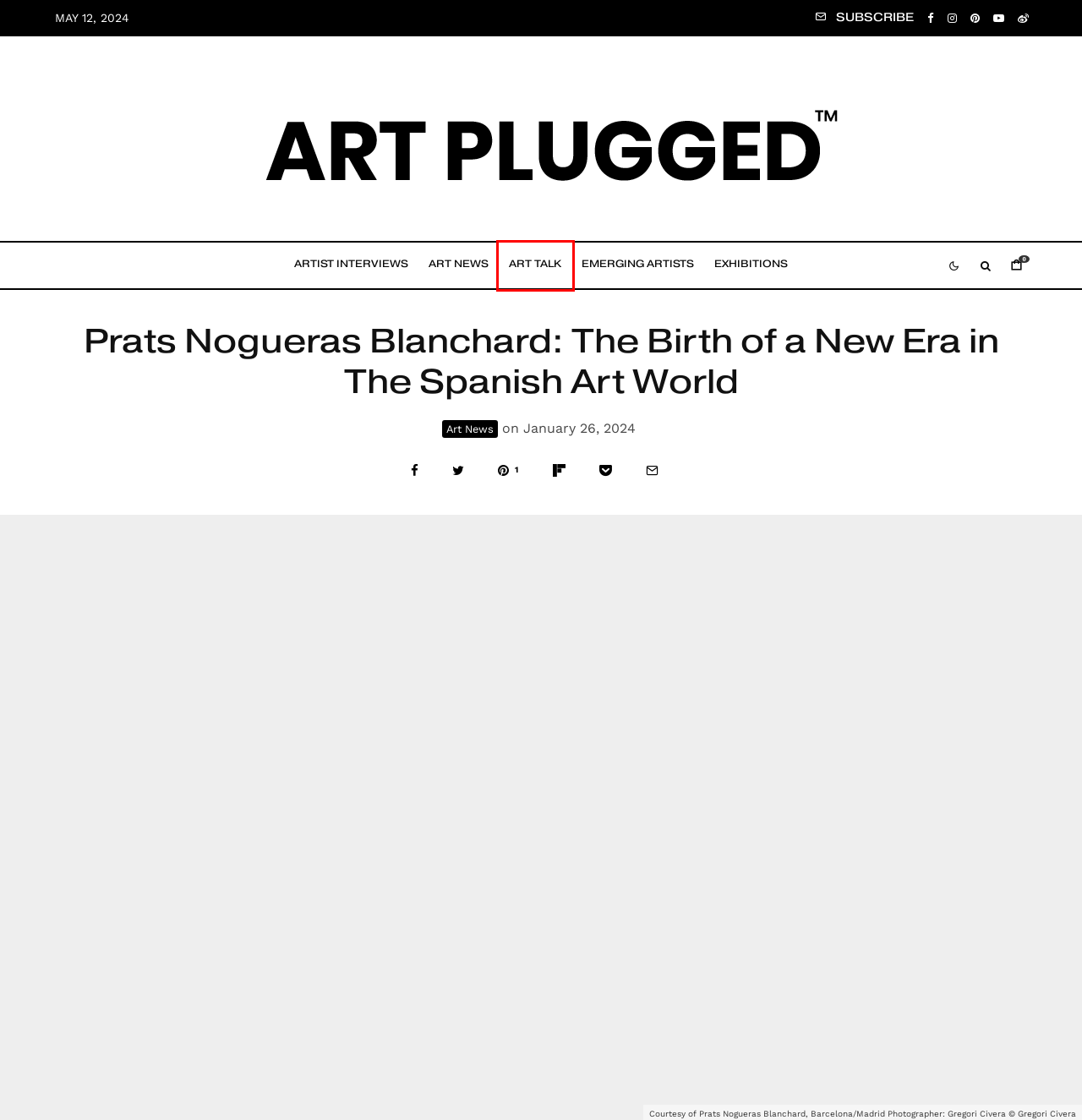View the screenshot of the webpage containing a red bounding box around a UI element. Select the most fitting webpage description for the new page shown after the element in the red bounding box is clicked. Here are the candidates:
A. Art News | Art Plugged
B. Art Plugged
C. Emerging artists
D. Art Talk
E. Exhibitions
F. SJ Fuerst: Gimme Some Sugar
G. Sina Visitor System
H. Artist Interviews

D